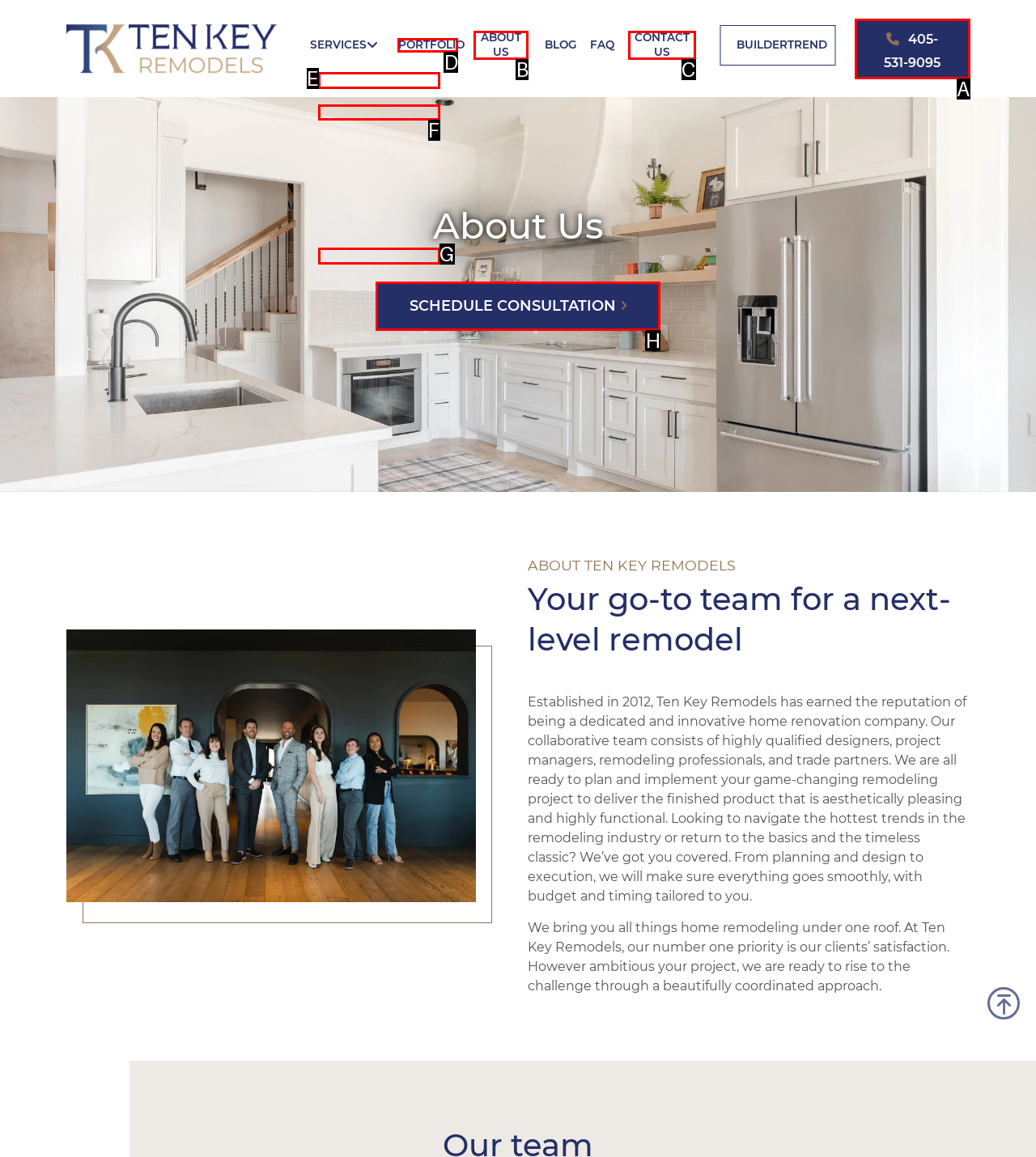Determine the letter of the UI element that you need to click to perform the task: Click the PORTFOLIO link.
Provide your answer with the appropriate option's letter.

D